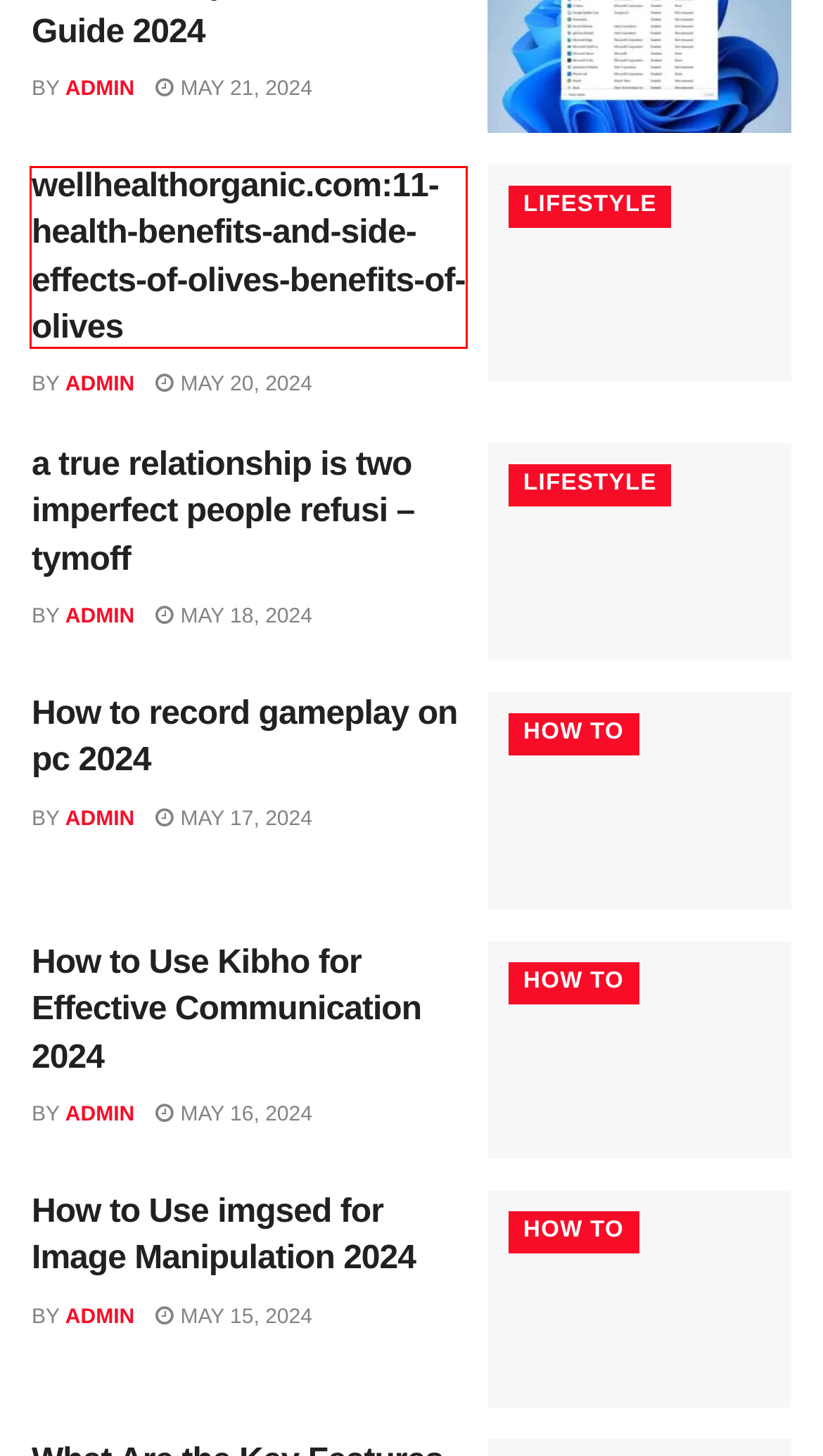You have a screenshot of a webpage where a red bounding box highlights a specific UI element. Identify the description that best matches the resulting webpage after the highlighted element is clicked. The choices are:
A. How to Use Kibho for Effective Communication 2024 - Techvig
B. LIFESTYLE Archives - Techvig
C. a true relationship is two imperfect people refusi - tymoff - Techvig
D. Write For Us - Techvig
E. How to record gameplay on pc 2024 - Techvig
F. How to Use imgsed for Image Manipulation 2024 - Techvig
G. wellhealthorganic.com:11-health-benefits-and-side-effects-of-olives-benefits-of-olives - Techvig
H. 11 Best Websites to WatchSeries – Online Free In 2024 - Techvig

G